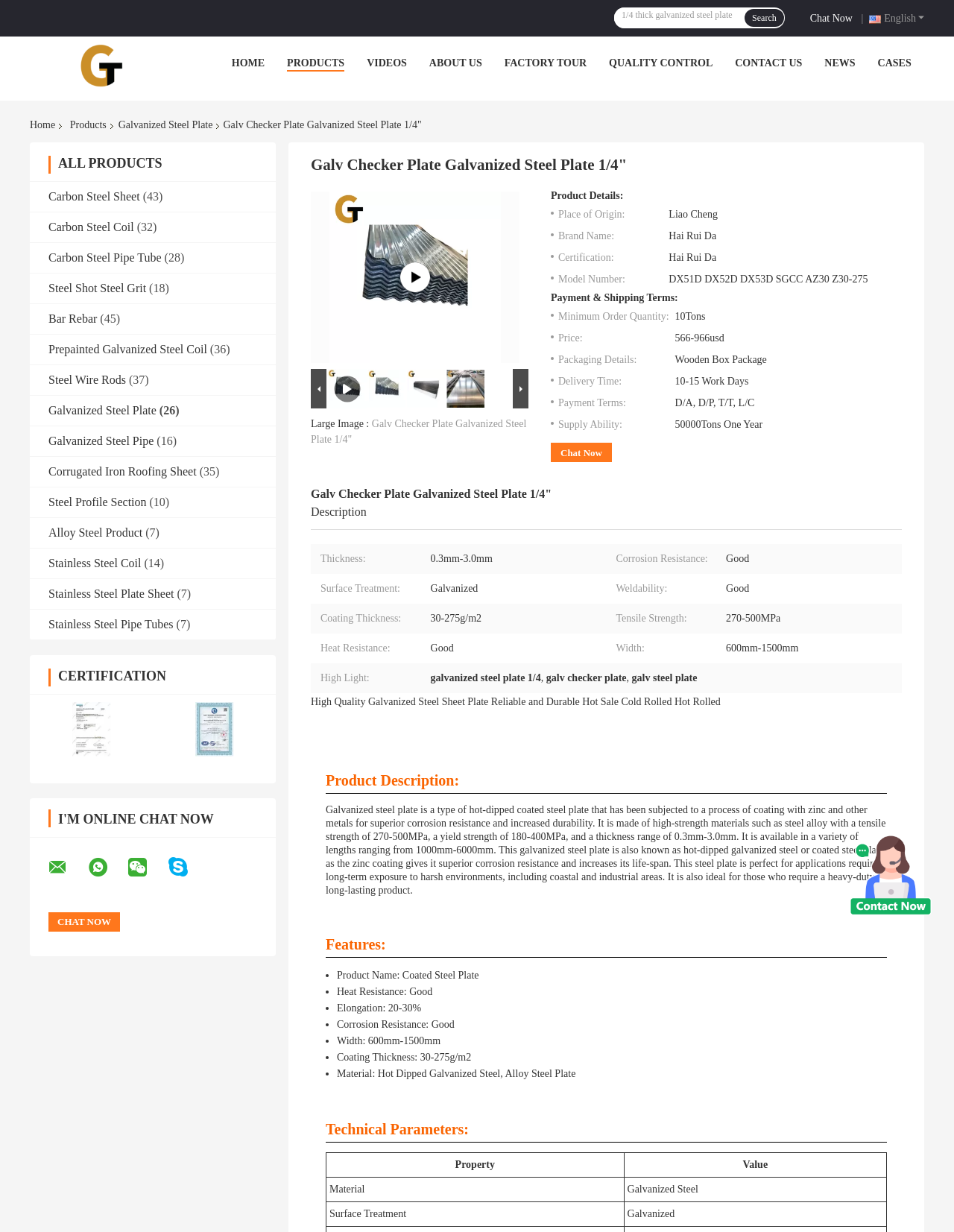Locate the bounding box coordinates of the element to click to perform the following action: 'View the company's home page'. The coordinates should be given as four float values between 0 and 1, in the form of [left, top, right, bottom].

[0.243, 0.047, 0.277, 0.056]